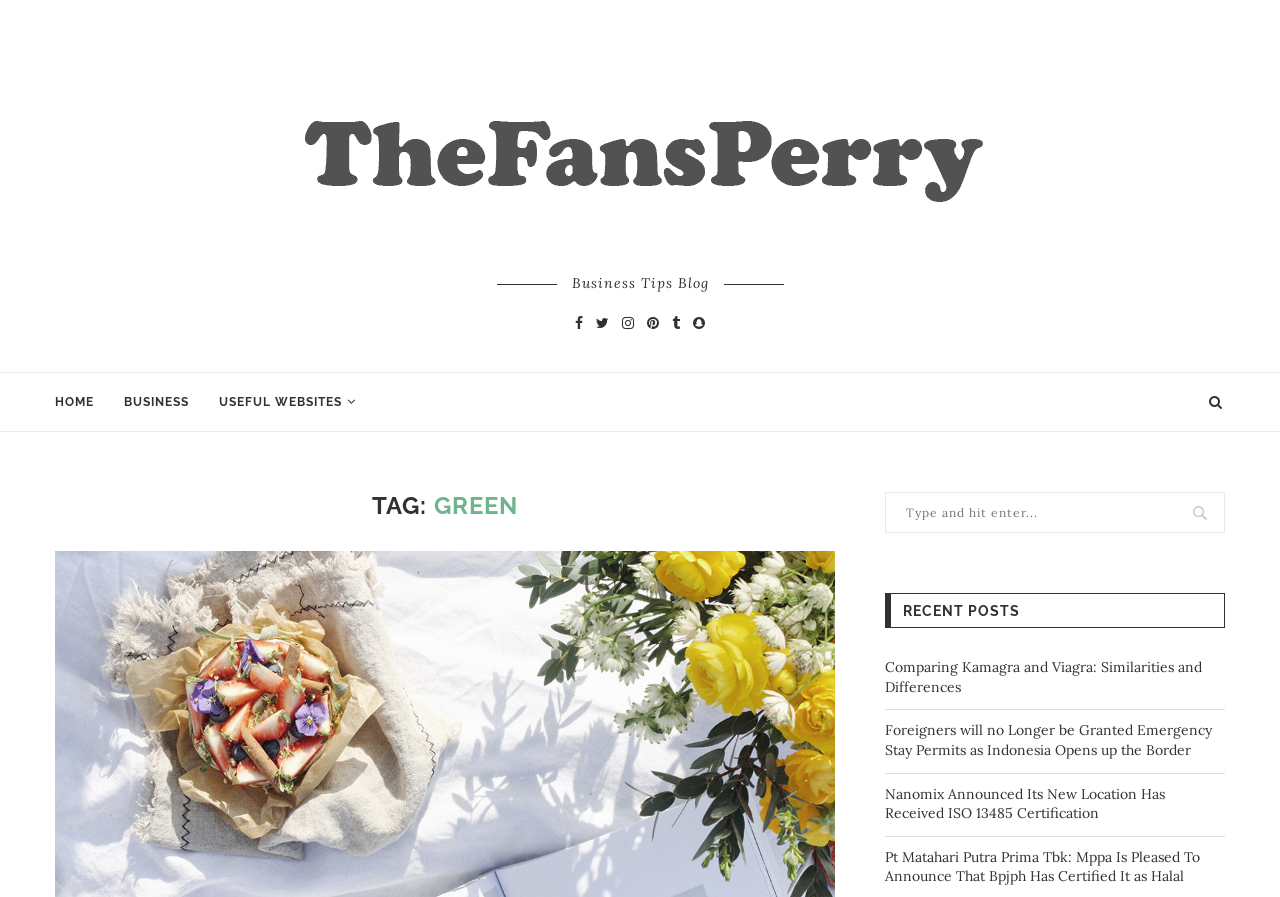Based on the element description: "Useful Websites", identify the bounding box coordinates for this UI element. The coordinates must be four float numbers between 0 and 1, listed as [left, top, right, bottom].

[0.171, 0.416, 0.278, 0.48]